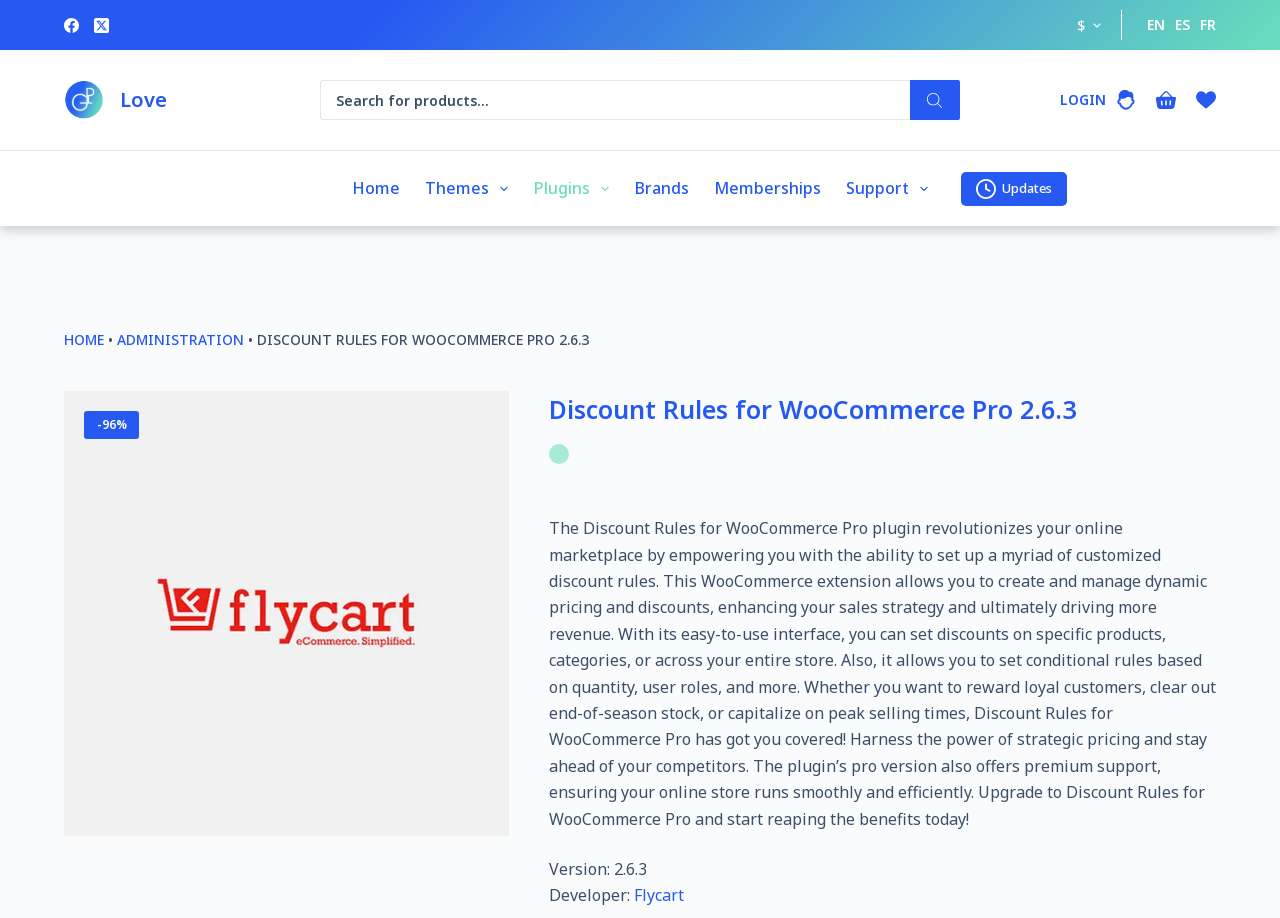Could you determine the bounding box coordinates of the clickable element to complete the instruction: "Check for updates"? Provide the coordinates as four float numbers between 0 and 1, i.e., [left, top, right, bottom].

[0.751, 0.187, 0.834, 0.224]